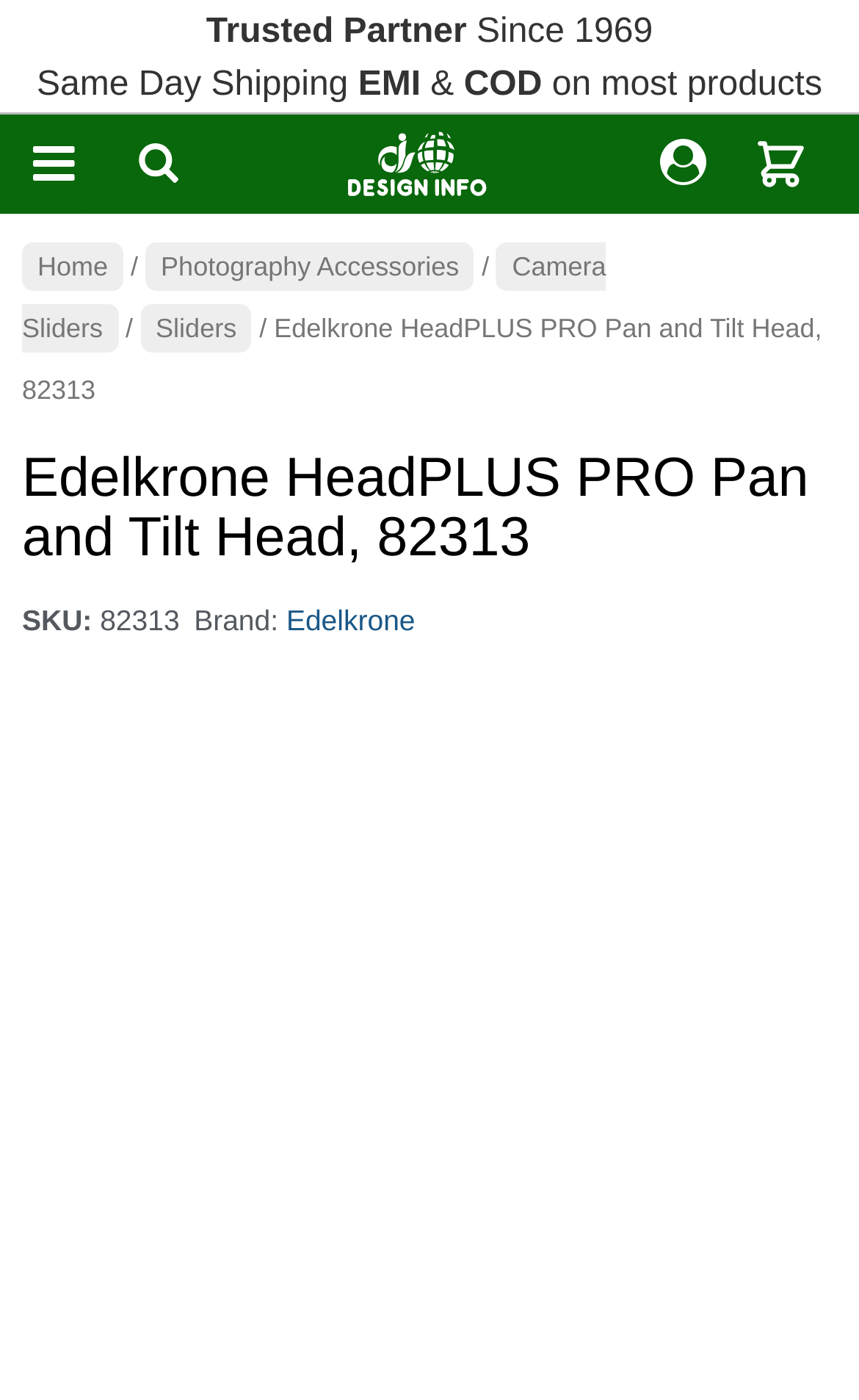Find the bounding box coordinates for the area that must be clicked to perform this action: "Filter products".

None